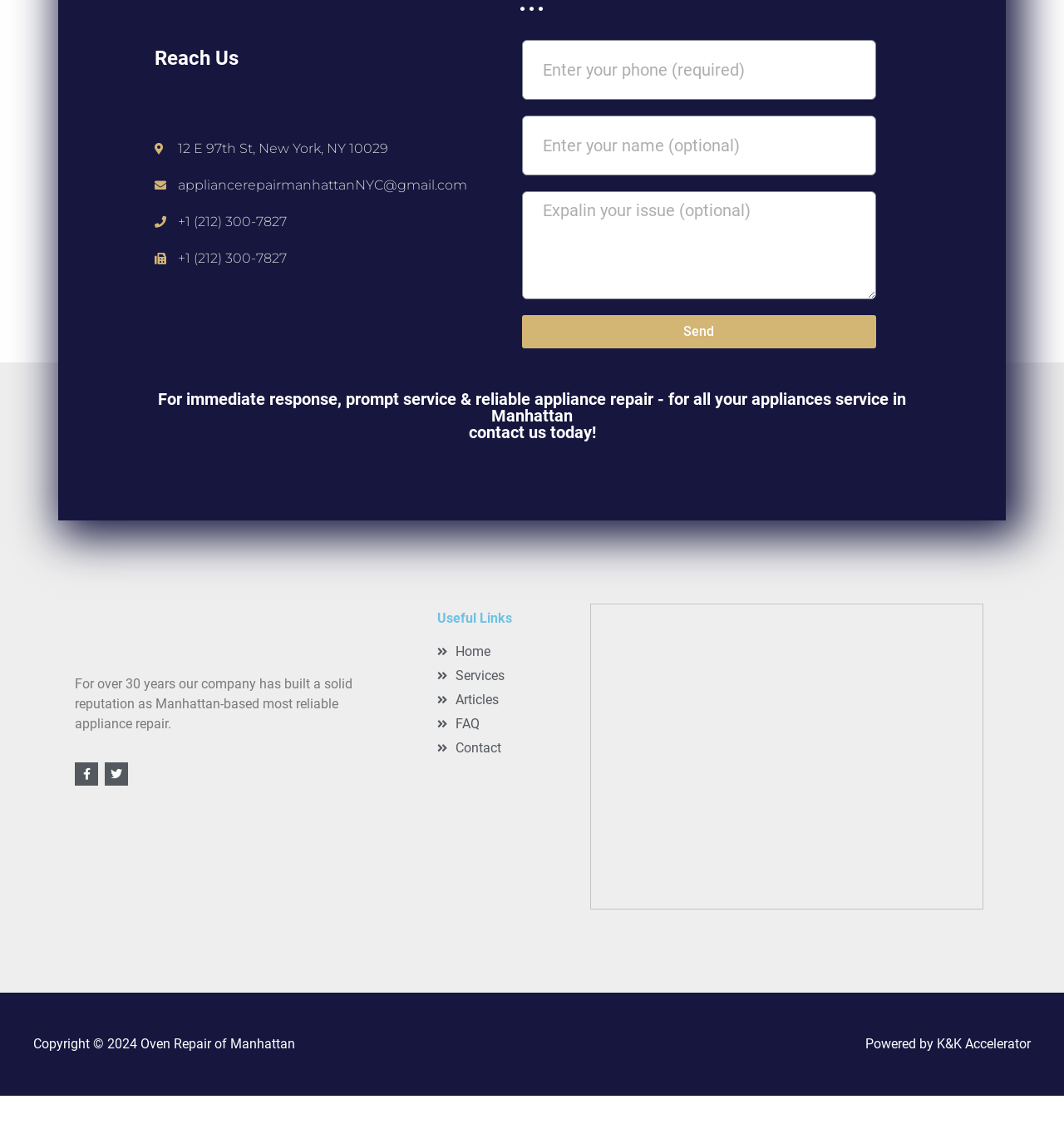Please identify the bounding box coordinates of where to click in order to follow the instruction: "Go to Home".

[0.411, 0.568, 0.531, 0.586]